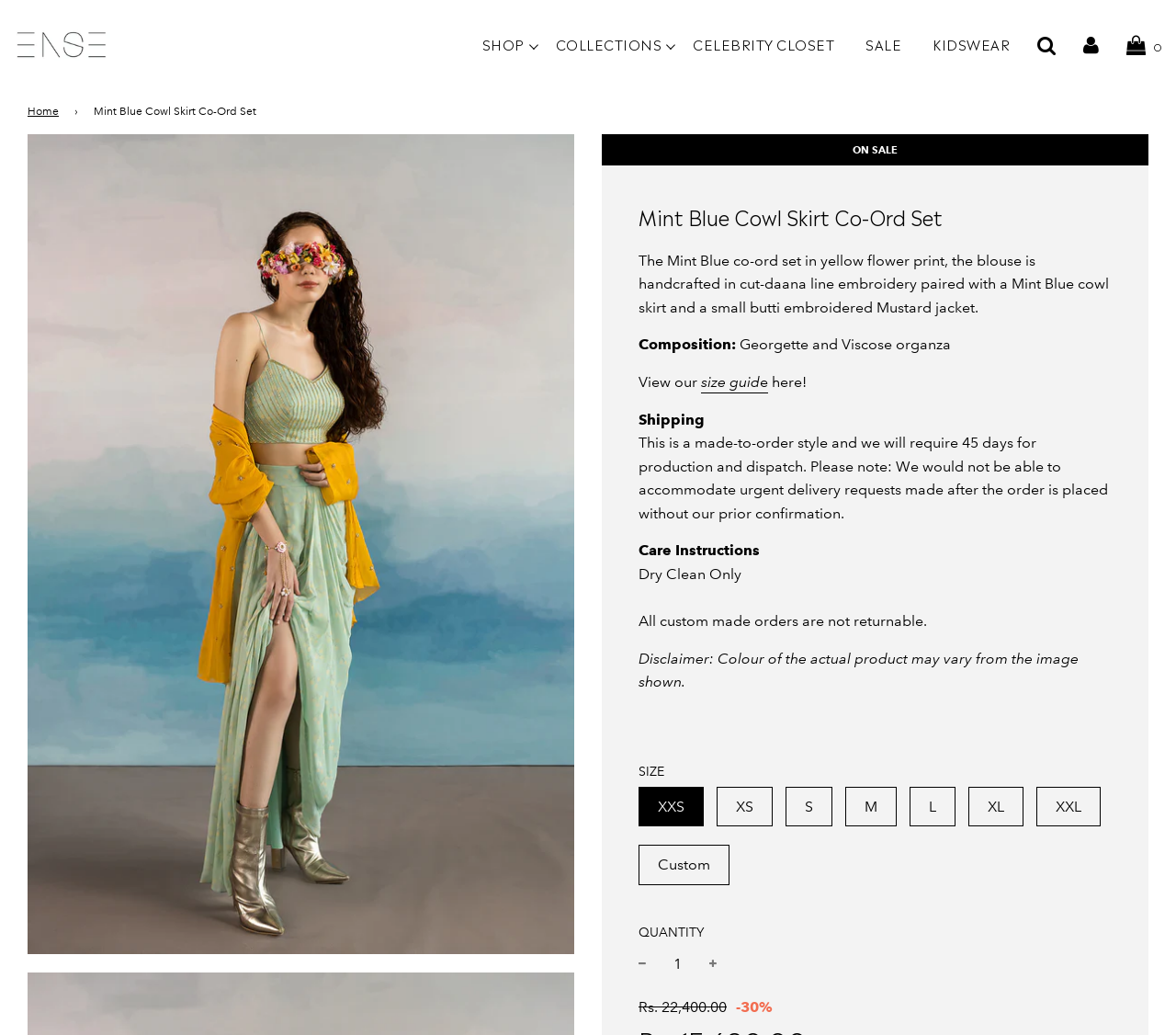Give a detailed account of the webpage's layout and content.

This webpage is about a product, specifically a Mint Blue Cowl Skirt Co-Ord Set, on an e-commerce website called Easestudio. At the top left corner, there is a logo of Easestudio, which is also a link. Next to it, there are several links for navigation, including "SHOP", "COLLECTIONS", "CELEBRITY CLOSET", "SALE", and "KIDSWEAR". On the top right corner, there are three more links, including a cart icon and two social media icons.

Below the navigation links, there is a breadcrumb navigation section, which shows the current page's location in the website's hierarchy. It starts with "Home" and ends with the product name, "Mint Blue Cowl Skirt Co-Ord Set".

The main content of the page is divided into two sections. On the left side, there is a large image of the product, which takes up most of the vertical space. On the right side, there is a detailed description of the product, including its features, composition, and care instructions.

The product description starts with a heading that matches the product name, followed by a paragraph of text that describes the product's design and features. Below that, there are several sections of text that provide more information about the product, including its composition, shipping details, care instructions, and a disclaimer about the product's color.

Below the product description, there is a section for selecting the product's size and quantity. There are several buttons for different sizes, including XXS, M, L, XL, and XXL, as well as a custom size option. Next to the size options, there is a quantity selector, which allows the user to input a number or use increment and decrement buttons to adjust the quantity.

Finally, at the bottom of the page, there is a section that displays the product's price, including a discounted price and a percentage discount.